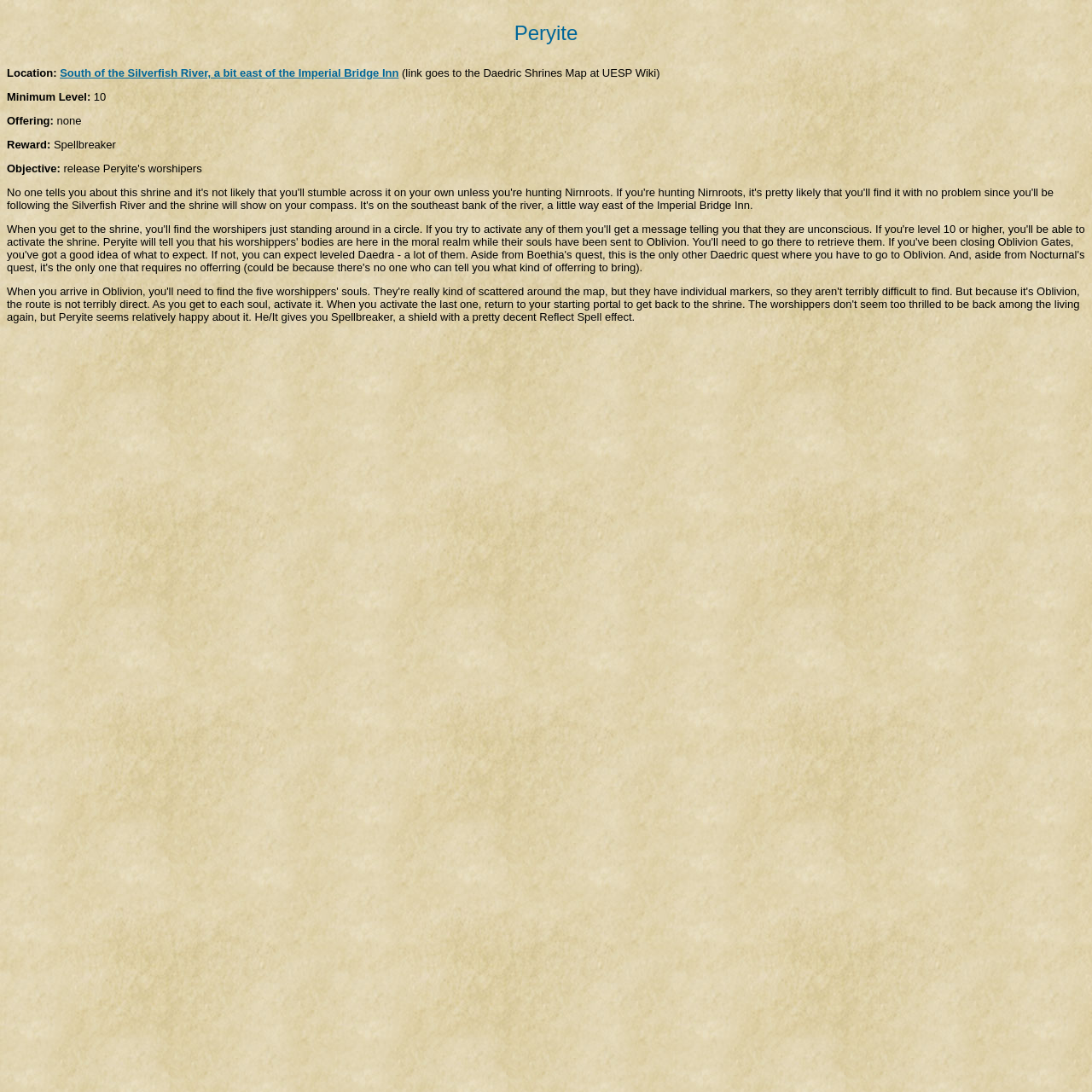Please provide a comprehensive response to the question based on the details in the image: Is an offering required for this quest?

I found that an offering is not required by looking at the text next to 'Offering:' which says 'none'.